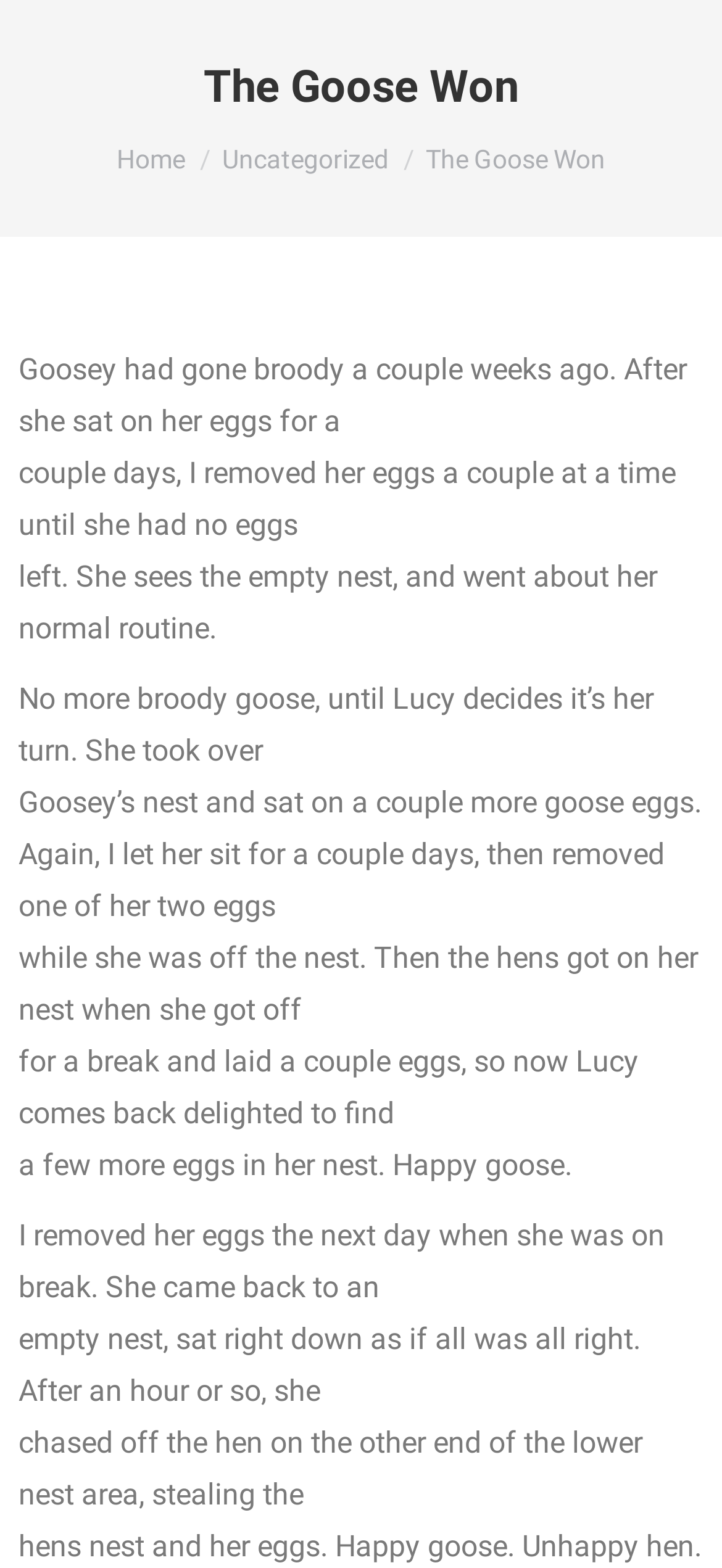Generate a thorough caption that explains the contents of the webpage.

The webpage is about a homestead experience with geese, specifically about Goosey and Lucy's behavior. At the top, there is a heading "The Goose Won" and a navigation menu with links to "Home" and "Uncategorized". Below the navigation menu, there is a title "The Goose Won" again, followed by a series of paragraphs describing the story of Goosey and Lucy.

The story begins with Goosey going broody and sitting on her eggs, but the eggs are removed, and she returns to her normal routine. Then, Lucy takes over Goosey's nest and sits on a couple more goose eggs. The story continues with the author removing eggs from Lucy's nest, and the hens laying eggs in the nest when Lucy is away. The author eventually removes all the eggs, and Lucy is left with an empty nest.

Throughout the story, there are no images, but there is a small icon at the bottom right corner of the page, which is not described. At the very bottom of the page, there is a link "Go to Top" that allows users to navigate back to the top of the page.